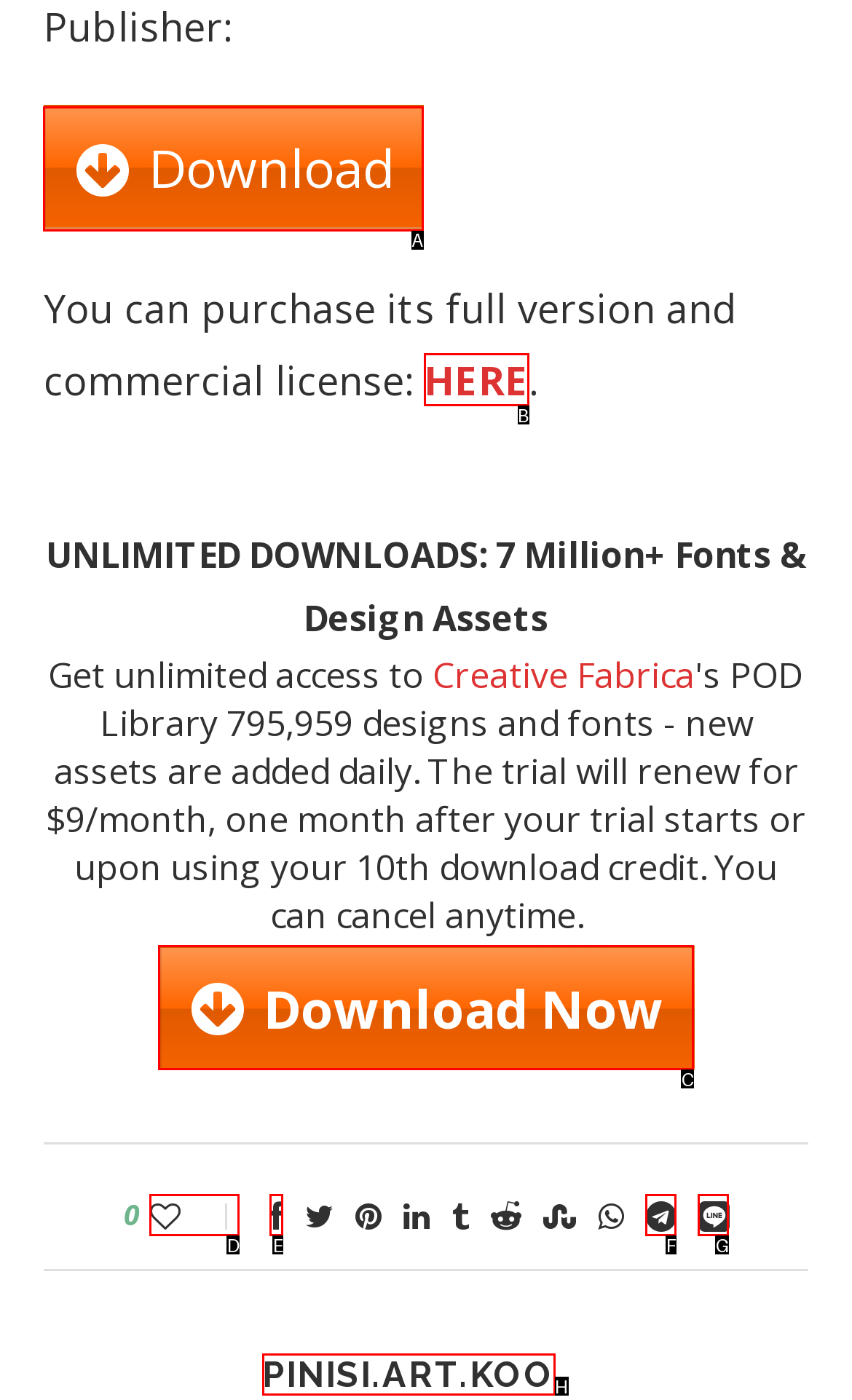Identify which HTML element should be clicked to fulfill this instruction: Download the full version Reply with the correct option's letter.

A